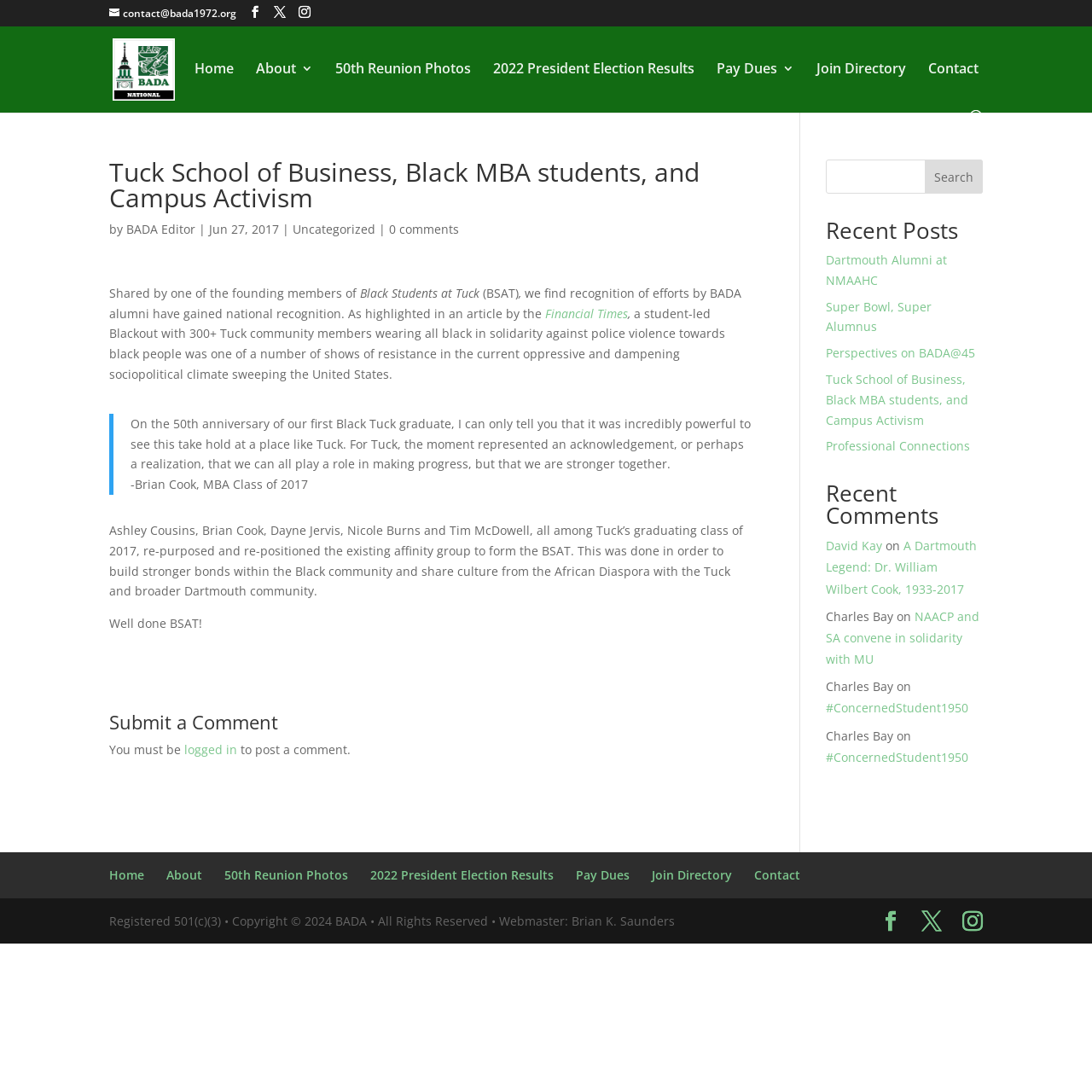With reference to the image, please provide a detailed answer to the following question: What is the title of the first article?

I looked at the heading of the first article on the webpage, and it is titled 'Tuck School of Business, Black MBA students, and Campus Activism'.